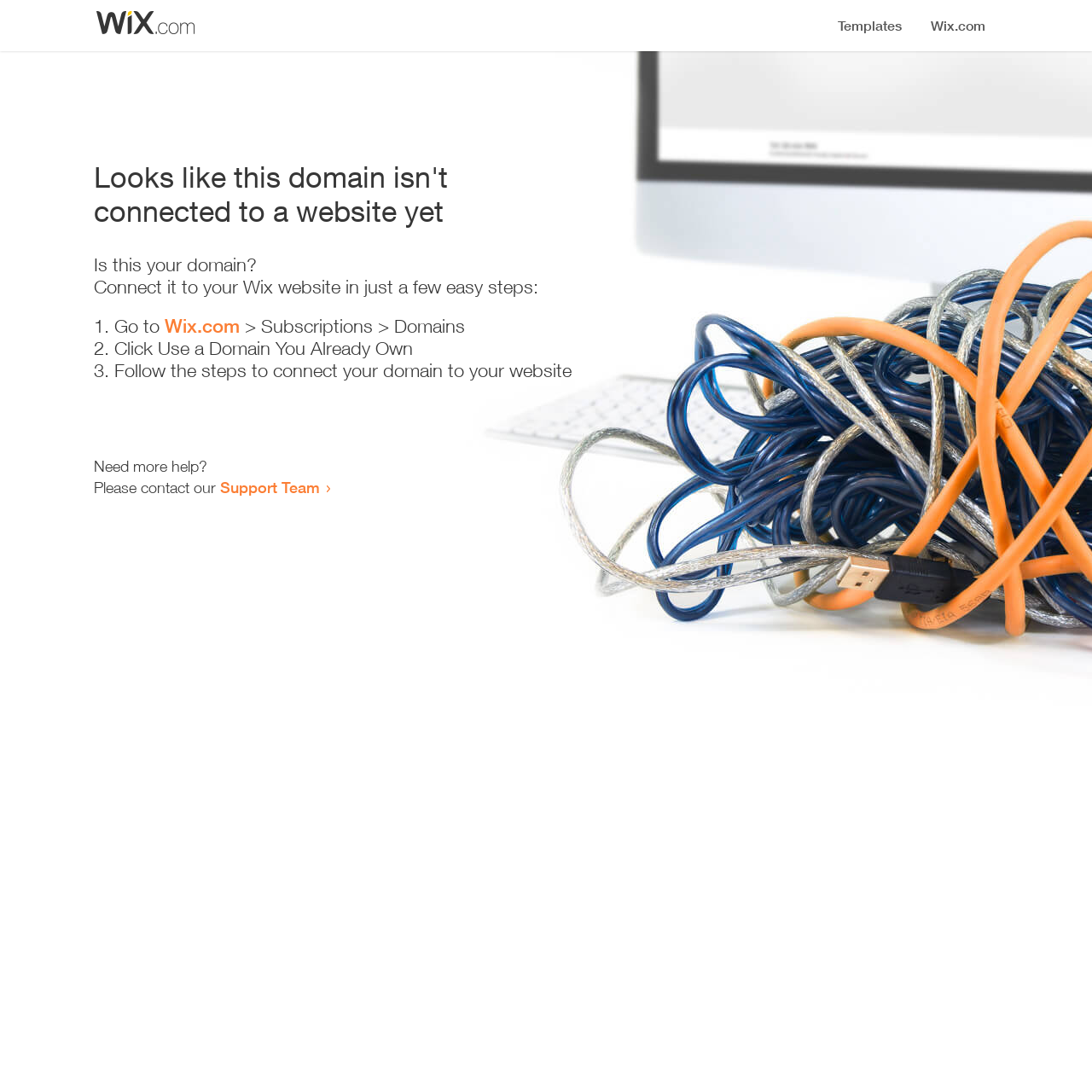What is the error message on this webpage?
Could you answer the question with a detailed and thorough explanation?

The error message is indicated by the heading 'Looks like this domain isn't connected to a website yet', which suggests that the domain is not linked to a website.